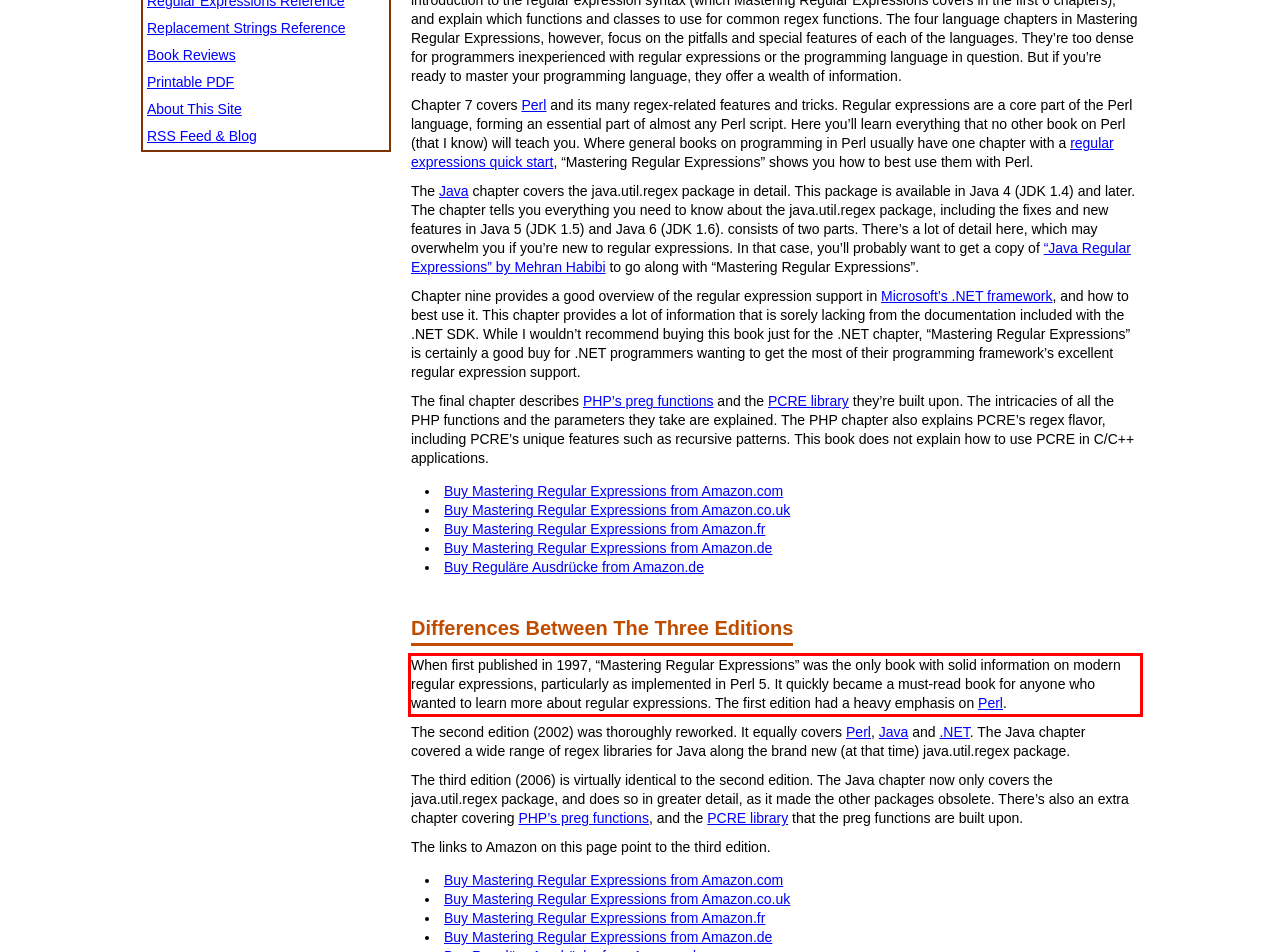You have a screenshot of a webpage, and there is a red bounding box around a UI element. Utilize OCR to extract the text within this red bounding box.

When first published in 1997, “Mastering Regular Expressions” was the only book with solid information on modern regular expressions, particularly as implemented in Perl 5. It quickly became a must-read book for anyone who wanted to learn more about regular expressions. The first edition had a heavy emphasis on Perl.